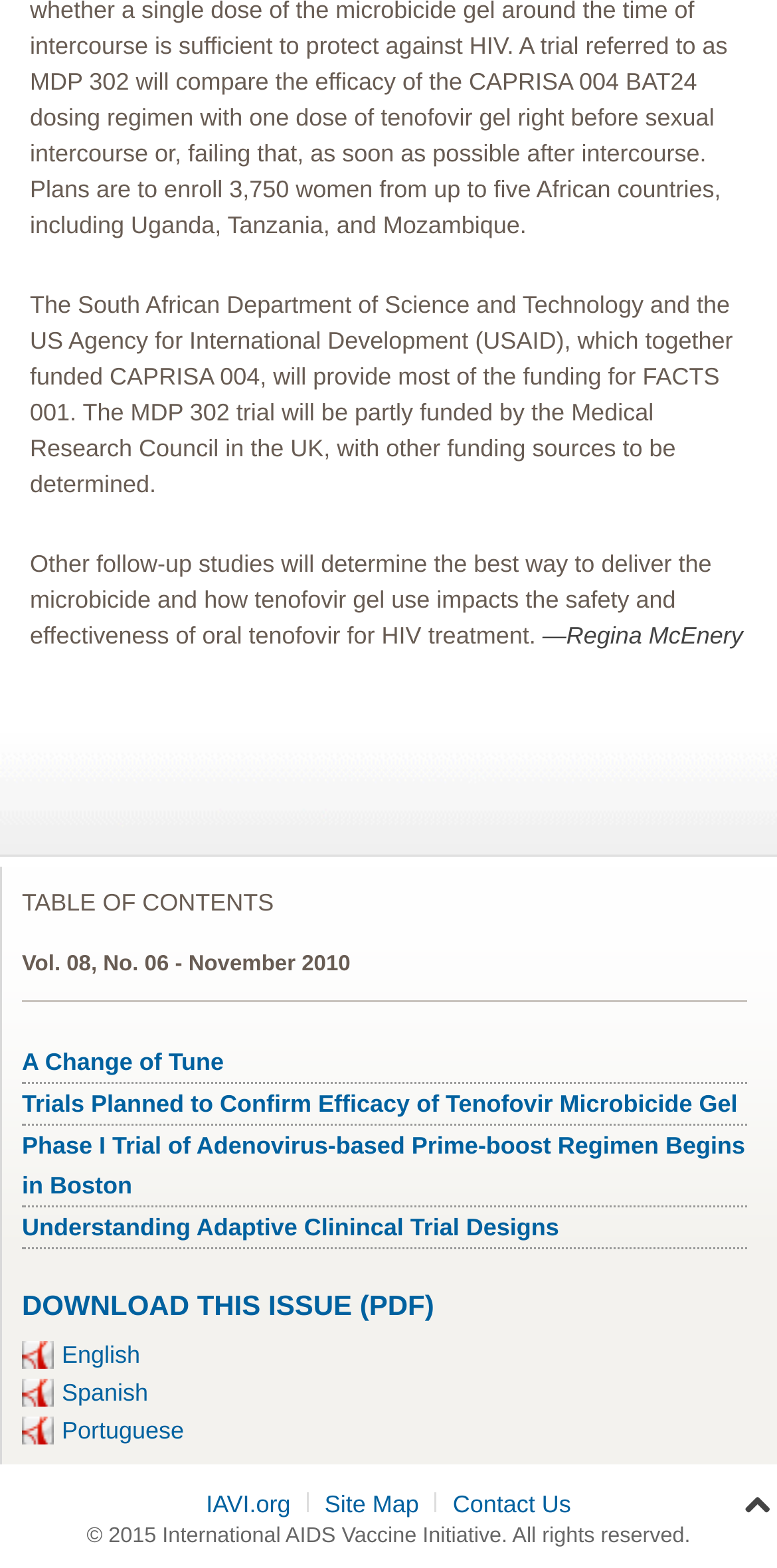Can you give a detailed response to the following question using the information from the image? What is the main topic of this webpage?

The webpage appears to be discussing HIV treatment and research, as evidenced by the text mentioning 'tenofovir microbicide gel' and 'HIV treatment'.